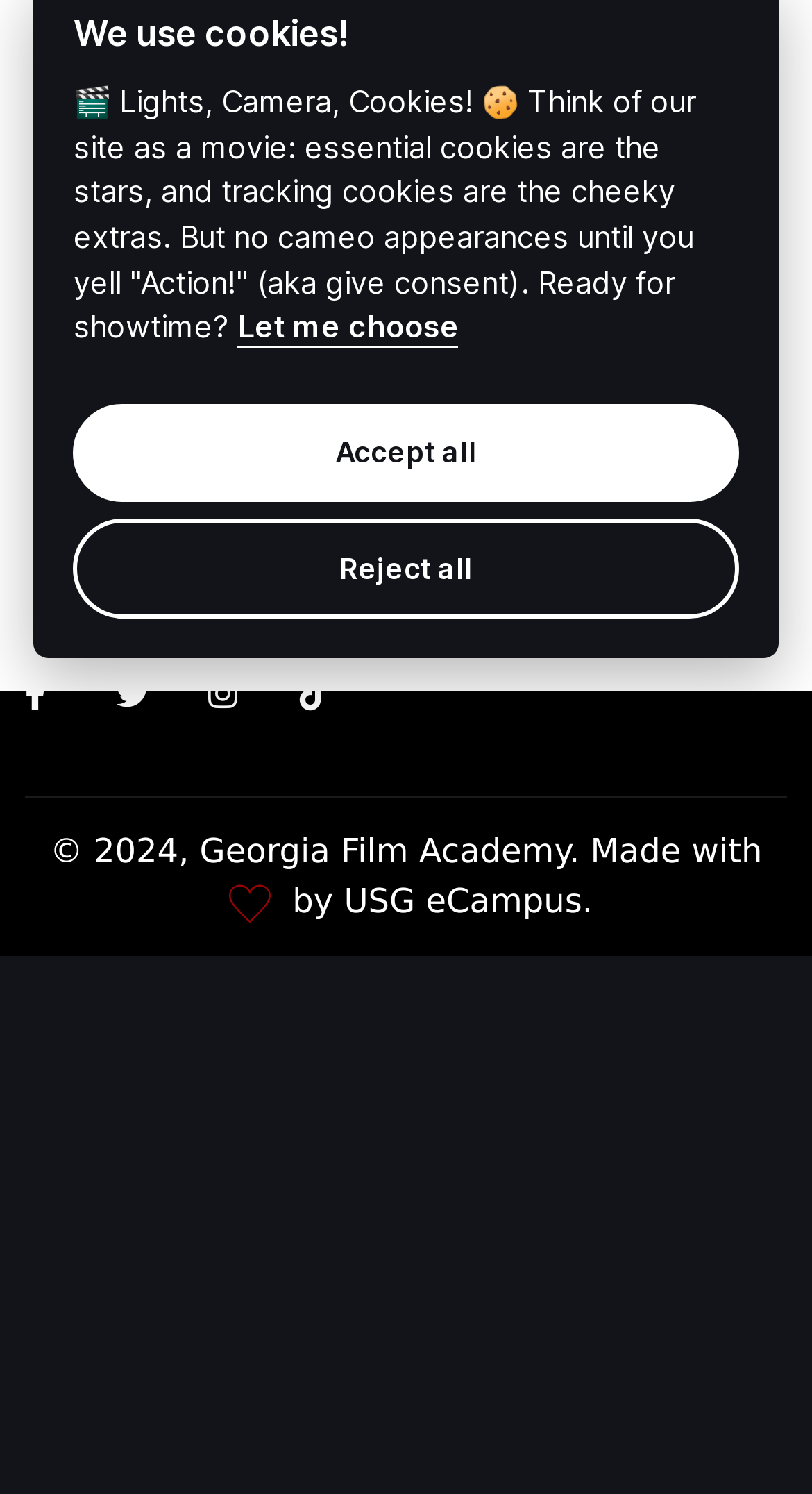From the element description: "tiktok", extract the bounding box coordinates of the UI element. The coordinates should be expressed as four float numbers between 0 and 1, in the order [left, top, right, bottom].

[0.369, 0.449, 0.482, 0.51]